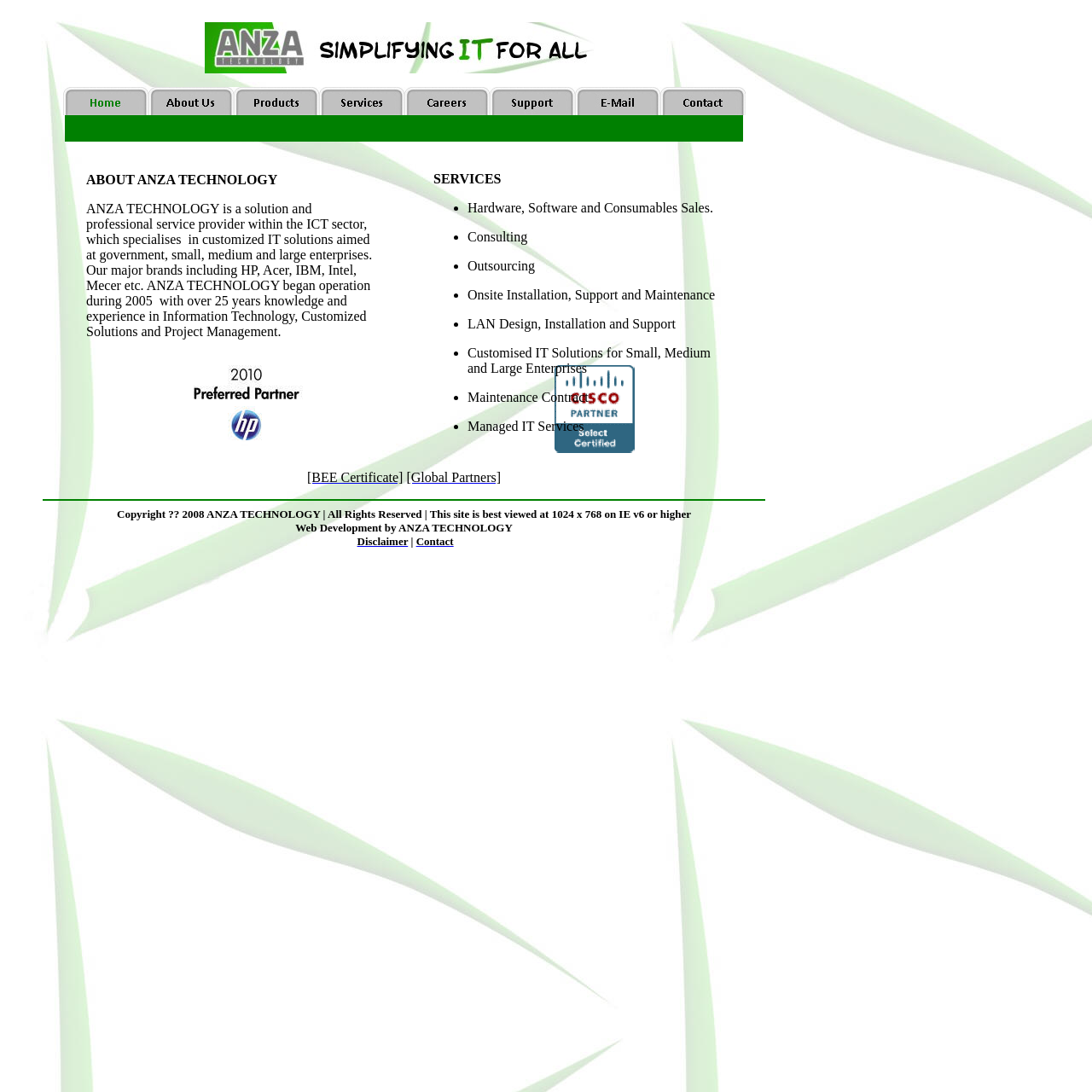Identify the bounding box coordinates of the element that should be clicked to fulfill this task: "Read Disclaimer". The coordinates should be provided as four float numbers between 0 and 1, i.e., [left, top, right, bottom].

[0.327, 0.49, 0.374, 0.502]